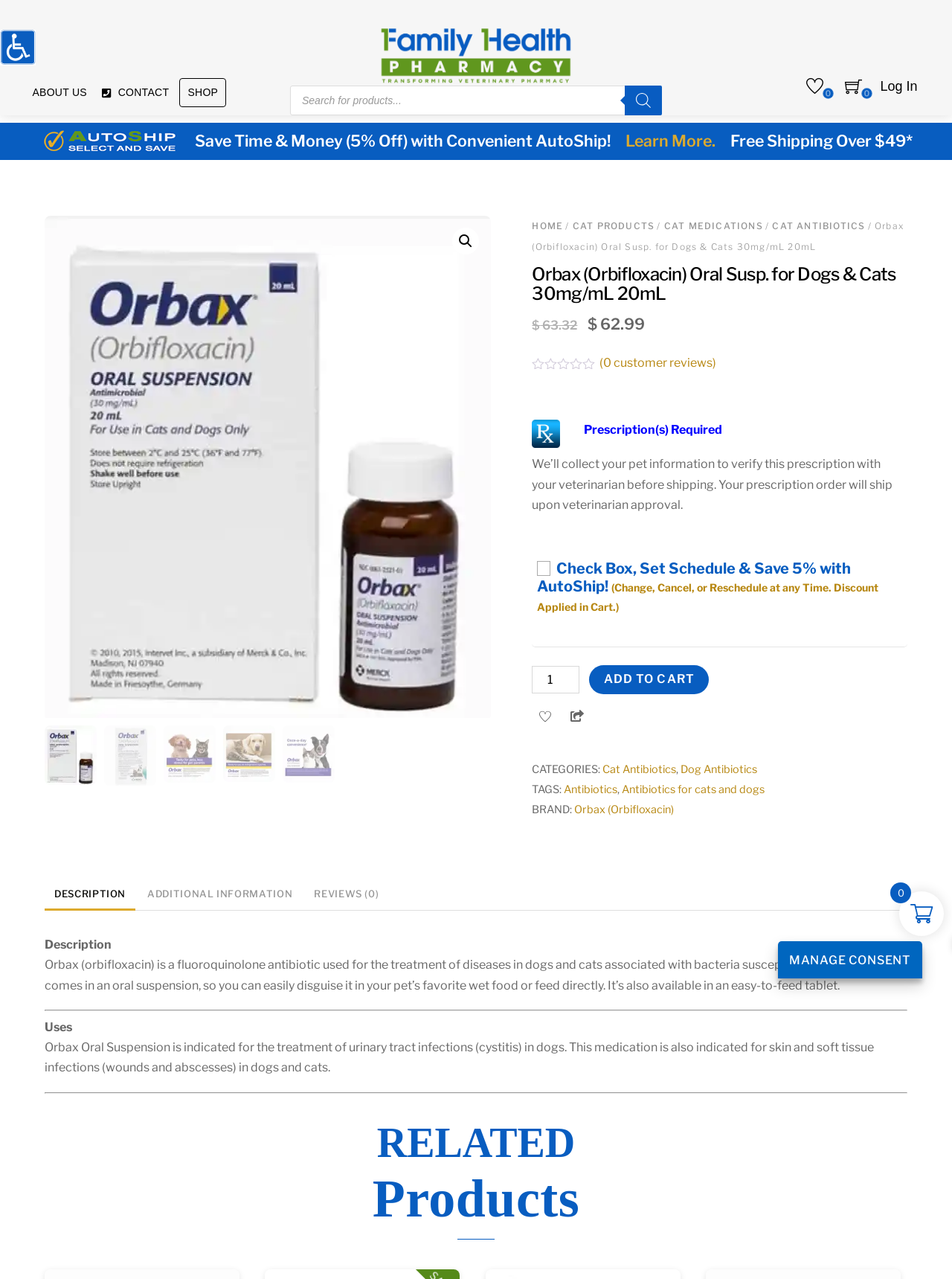Please extract the primary headline from the webpage.

Orbax (Orbifloxacin) Oral Susp. for Dogs & Cats 30mg/mL 20mL